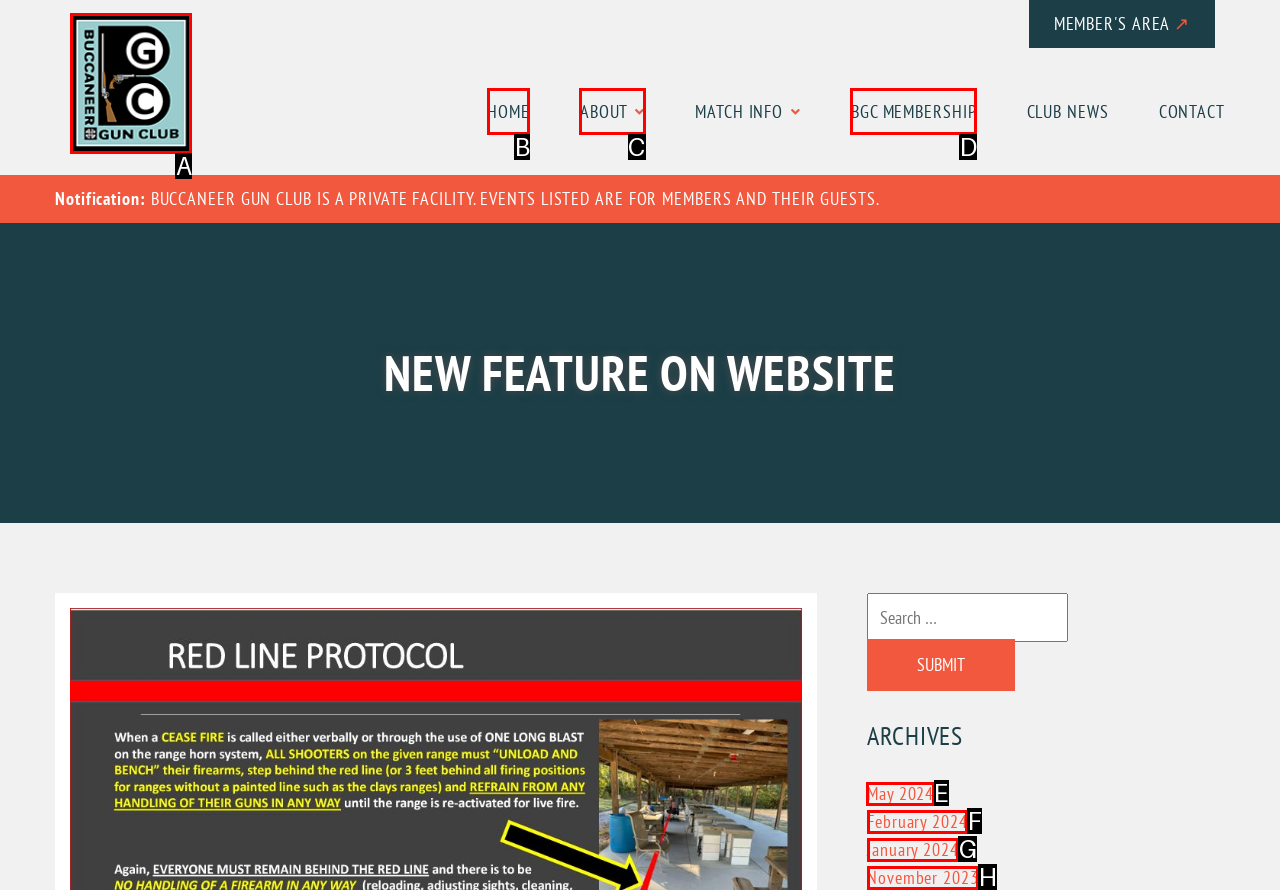Tell me which one HTML element I should click to complete the following task: View May 2024 archives Answer with the option's letter from the given choices directly.

E